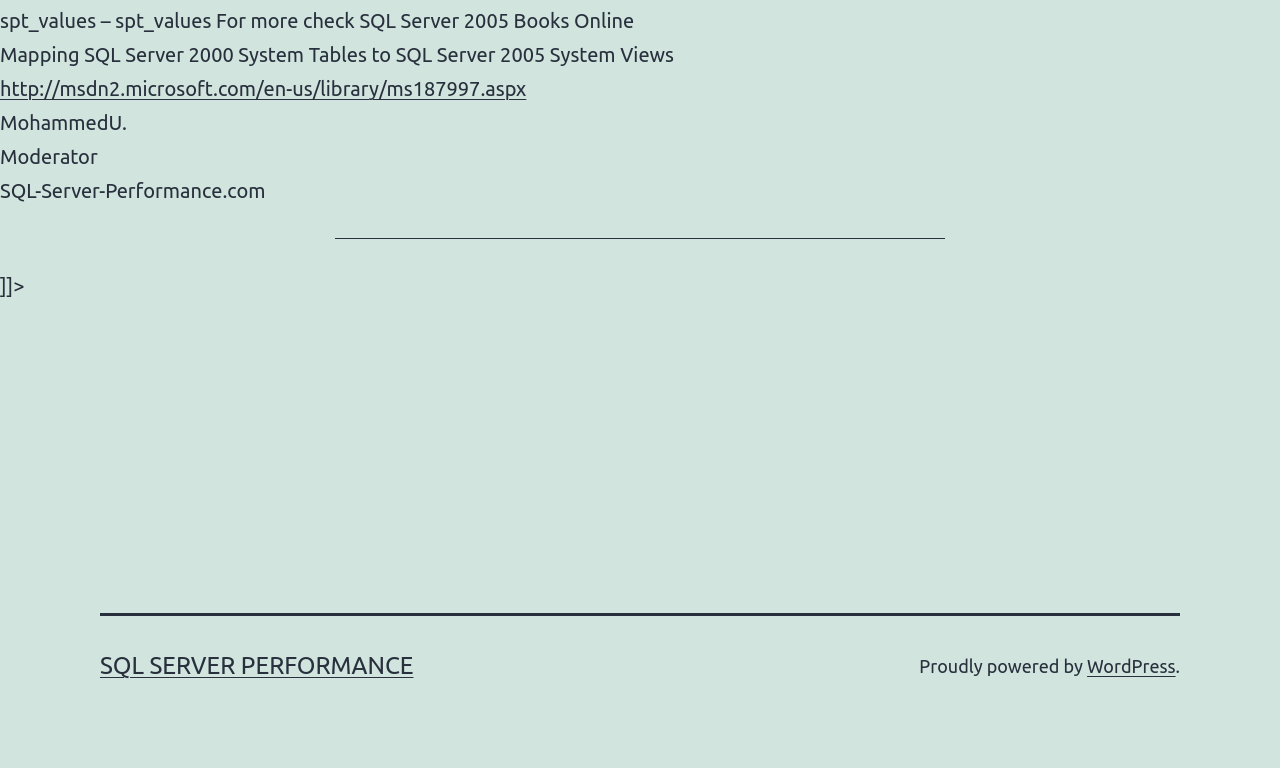What is the title of the link at the top of the webpage?
Answer the question with as much detail as you can, using the image as a reference.

The title of the link at the top of the webpage can be determined by looking at the link element 'http://msdn2.microsoft.com/en-us/library/ms187997.aspx' which is accompanied by the static text element 'For more check SQL Server 2005 Books Online', suggesting that the link is to SQL Server 2005 Books Online.